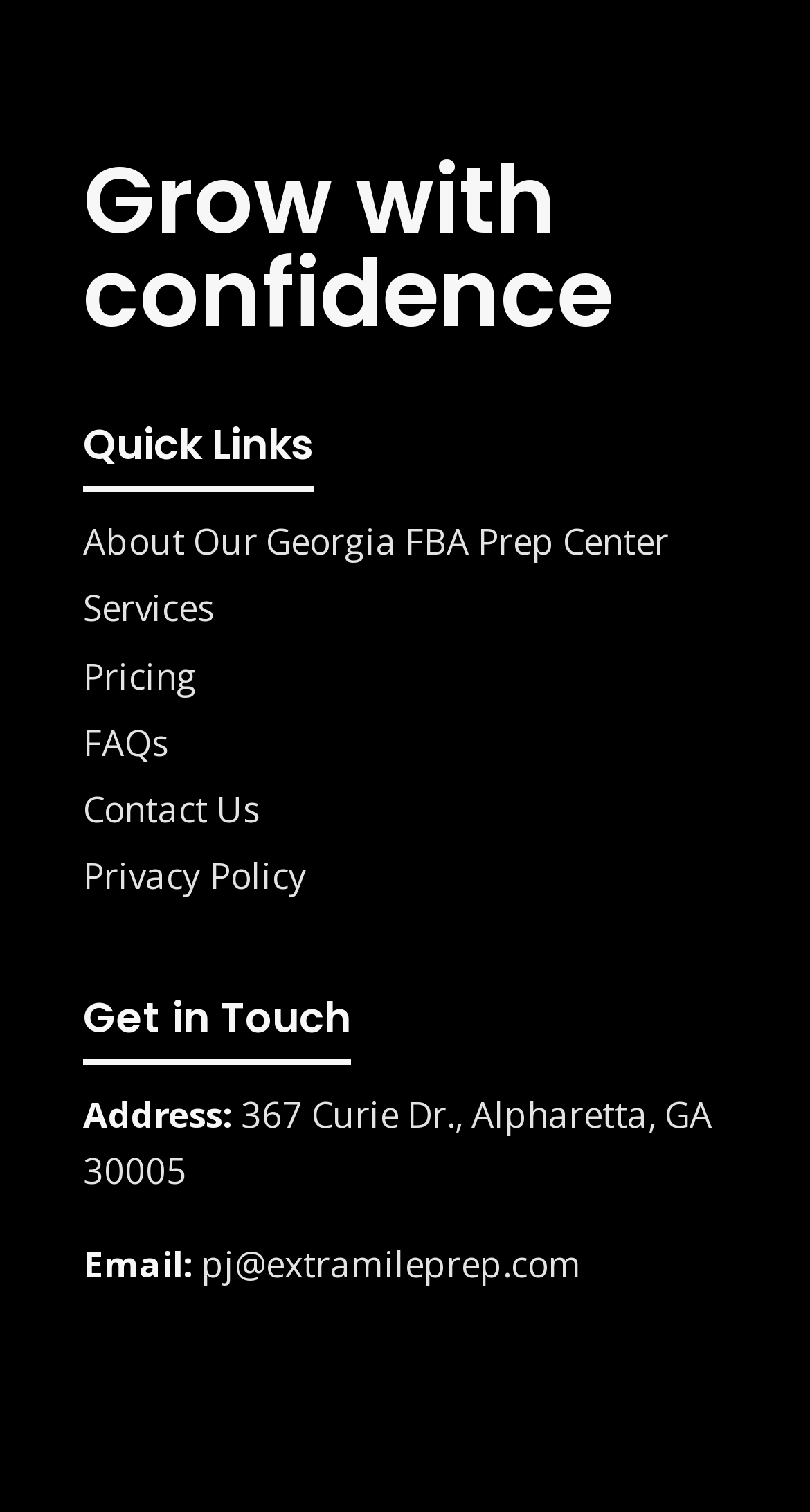Could you provide the bounding box coordinates for the portion of the screen to click to complete this instruction: "Visit the address"?

[0.103, 0.722, 0.879, 0.79]